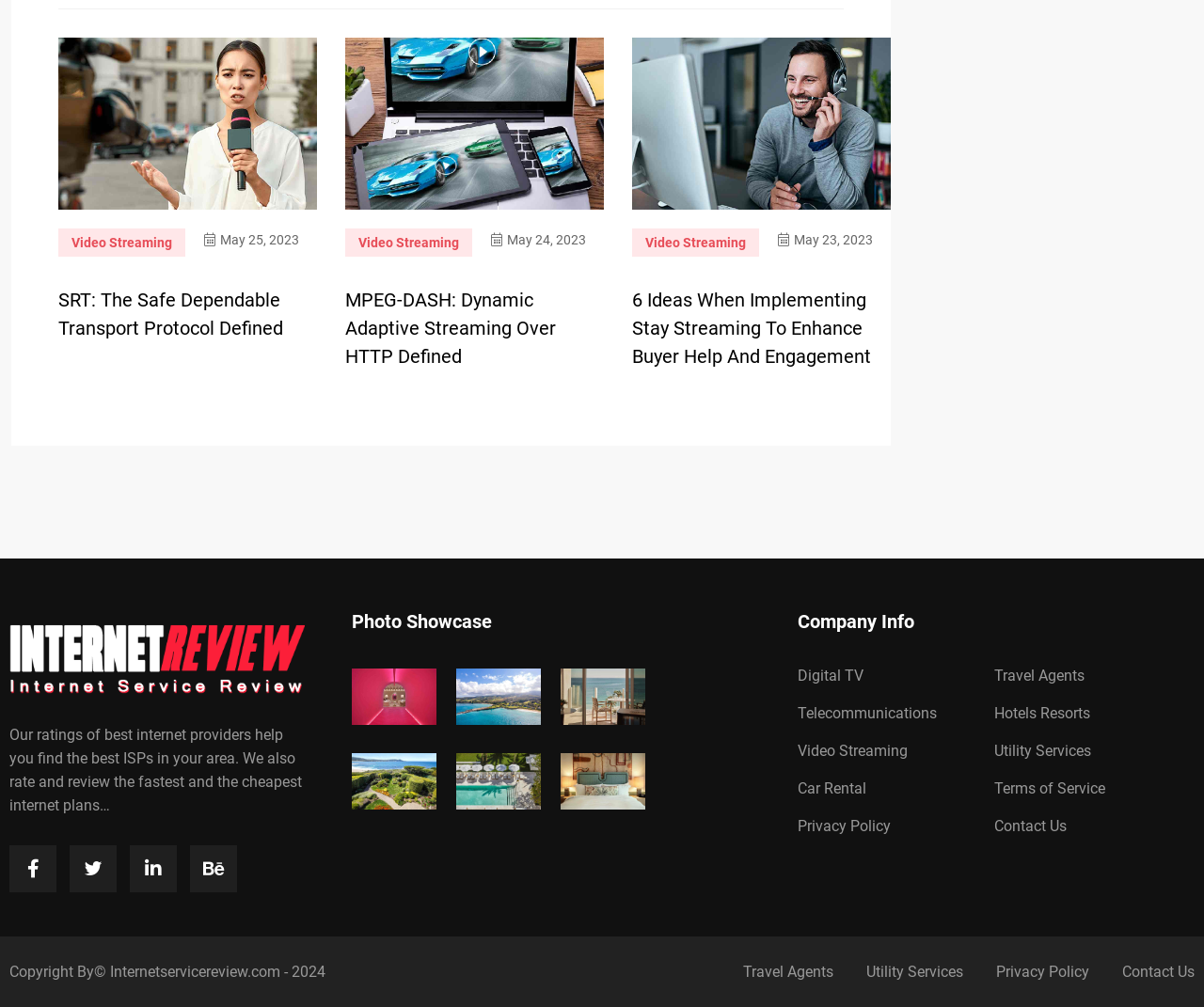Can you specify the bounding box coordinates of the area that needs to be clicked to fulfill the following instruction: "Explore the latest 4 Seasons Resort in Fort Lauderdale"?

[0.466, 0.664, 0.536, 0.72]